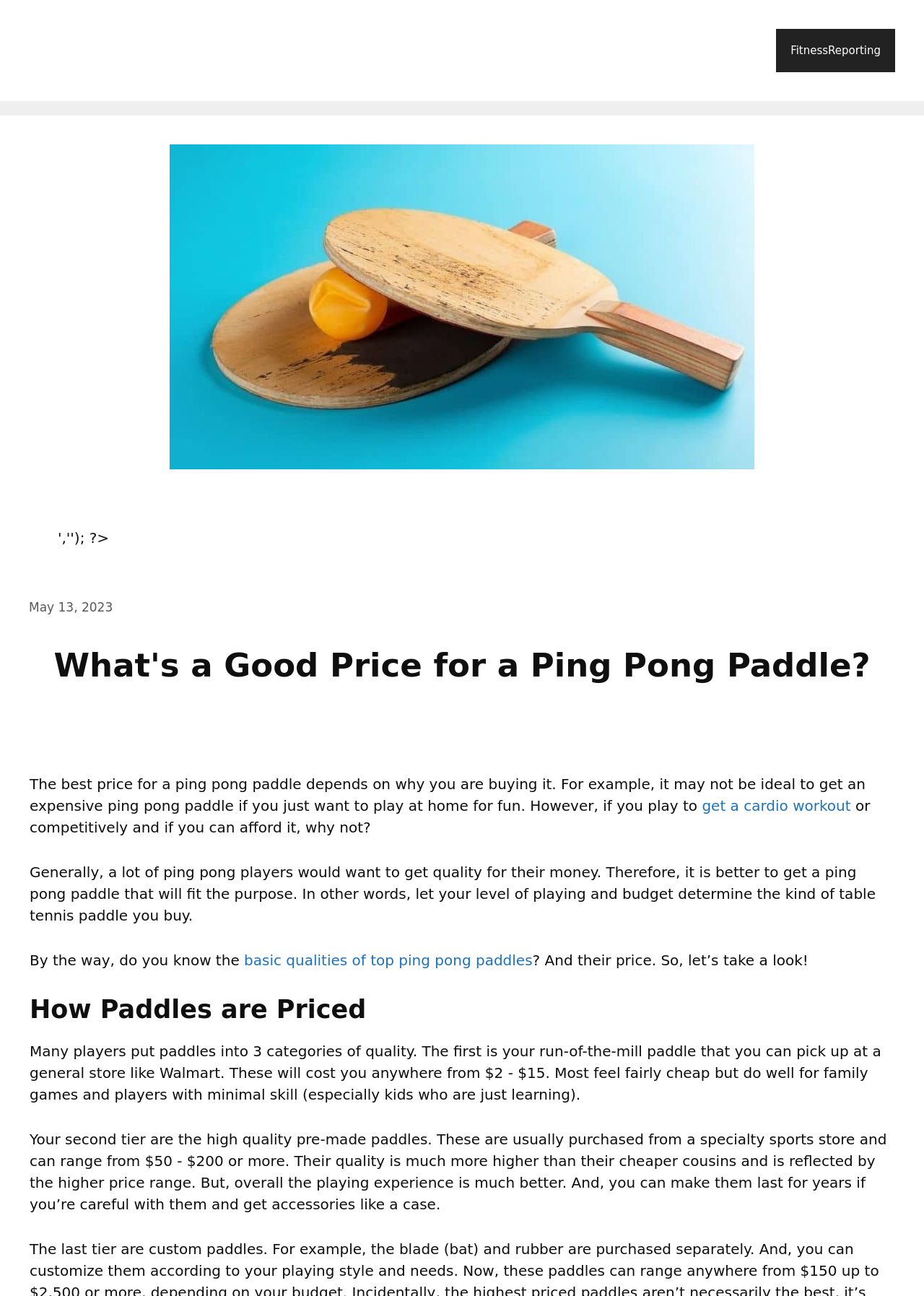Extract the bounding box coordinates for the HTML element that matches this description: "FitnessReporting". The coordinates should be four float numbers between 0 and 1, i.e., [left, top, right, bottom].

[0.84, 0.022, 0.969, 0.056]